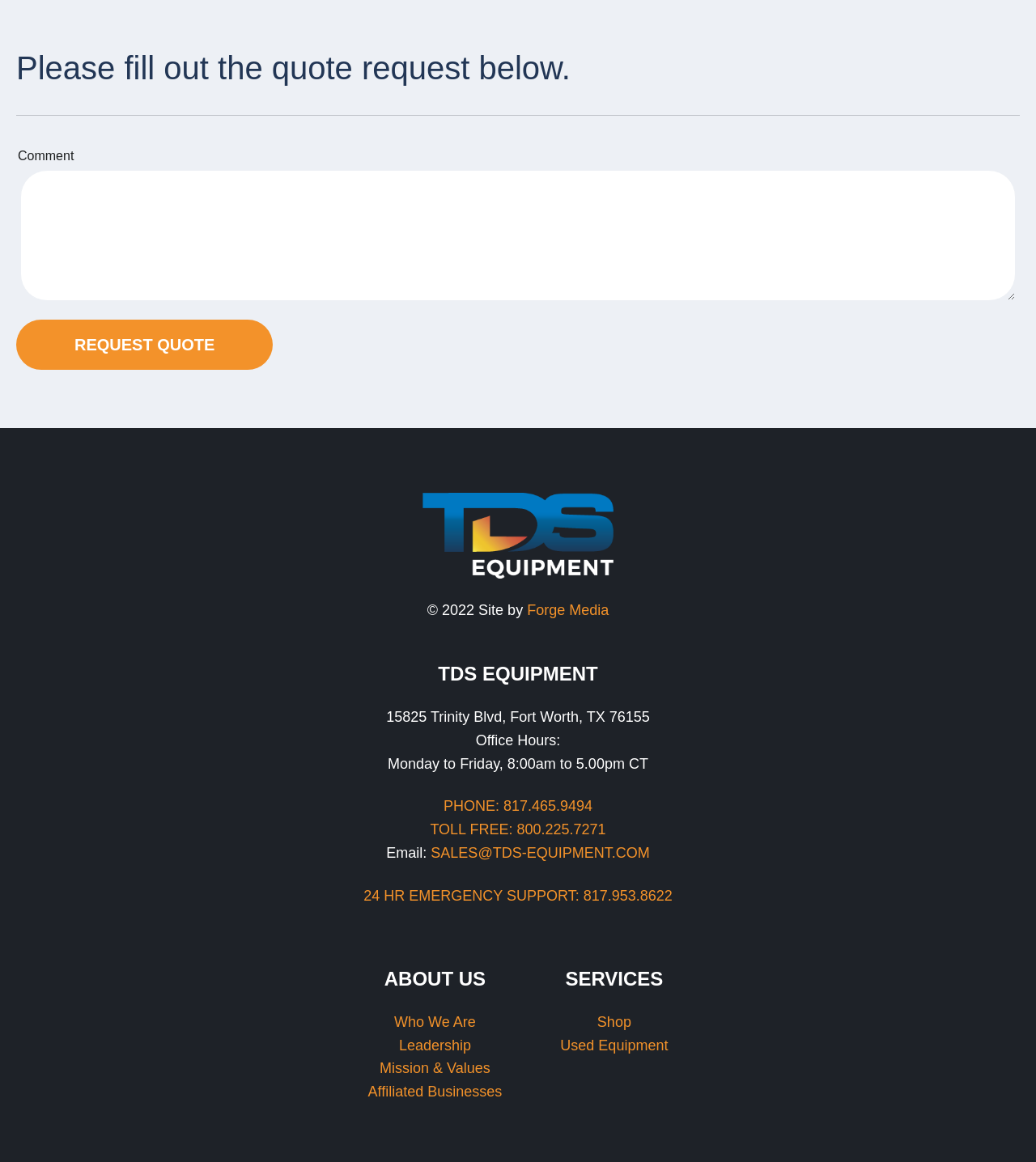Identify the bounding box for the described UI element. Provide the coordinates in (top-left x, top-left y, bottom-right x, bottom-right y) format with values ranging from 0 to 1: Mission & Values

[0.366, 0.913, 0.473, 0.926]